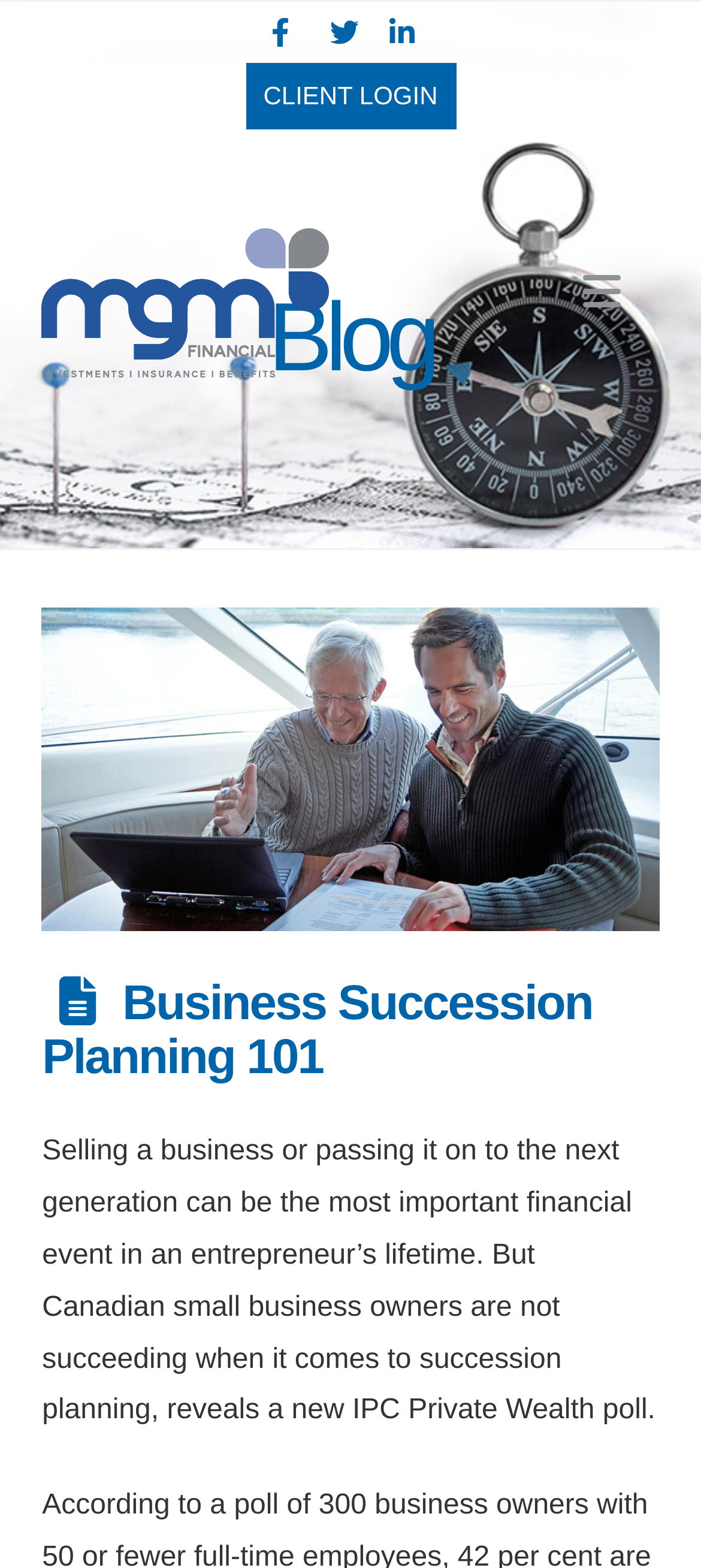Bounding box coordinates must be specified in the format (top-left x, top-left y, bottom-right x, bottom-right y). All values should be floating point numbers between 0 and 1. What are the bounding box coordinates of the UI element described as: Must Do

None